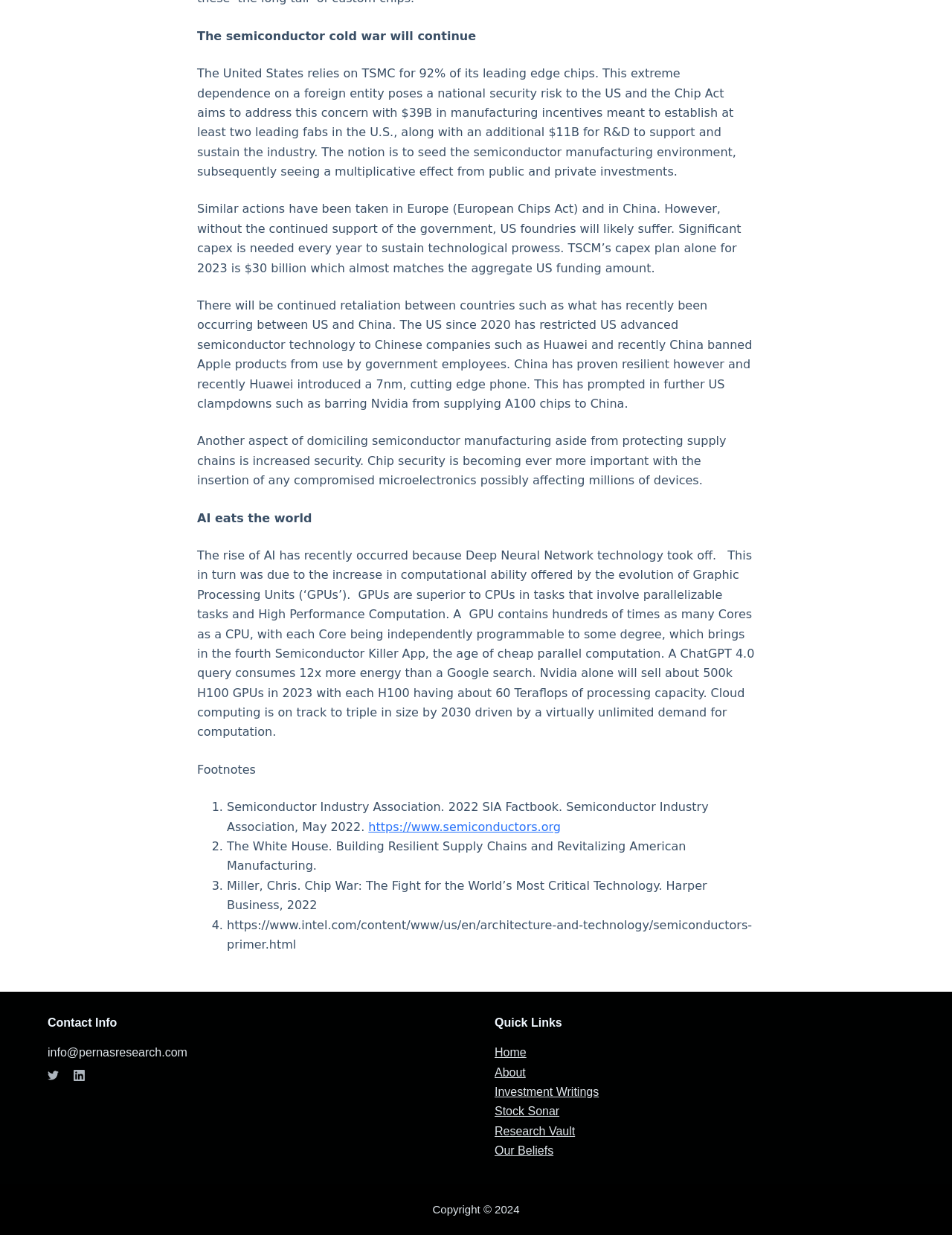What is the processing capacity of each H100 GPU?
Using the details from the image, give an elaborate explanation to answer the question.

According to the text, 'Nvidia alone will sell about 500k H100 GPUs in 2023 with each H100 having about 60 Teraflops of processing capacity.' This information is provided in the sixth paragraph of the webpage.